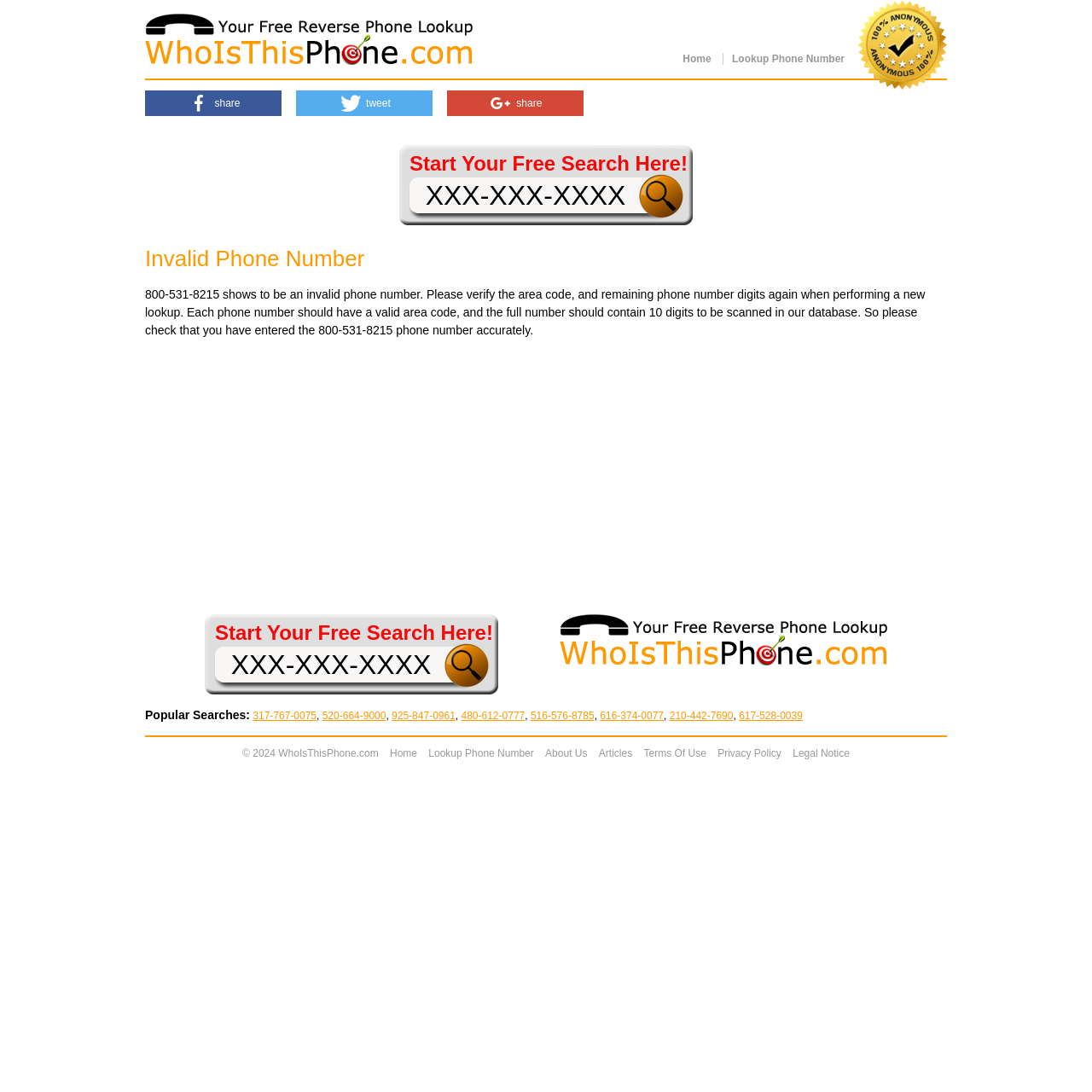What is the main heading displayed on the webpage? Please provide the text.

Invalid Phone Number